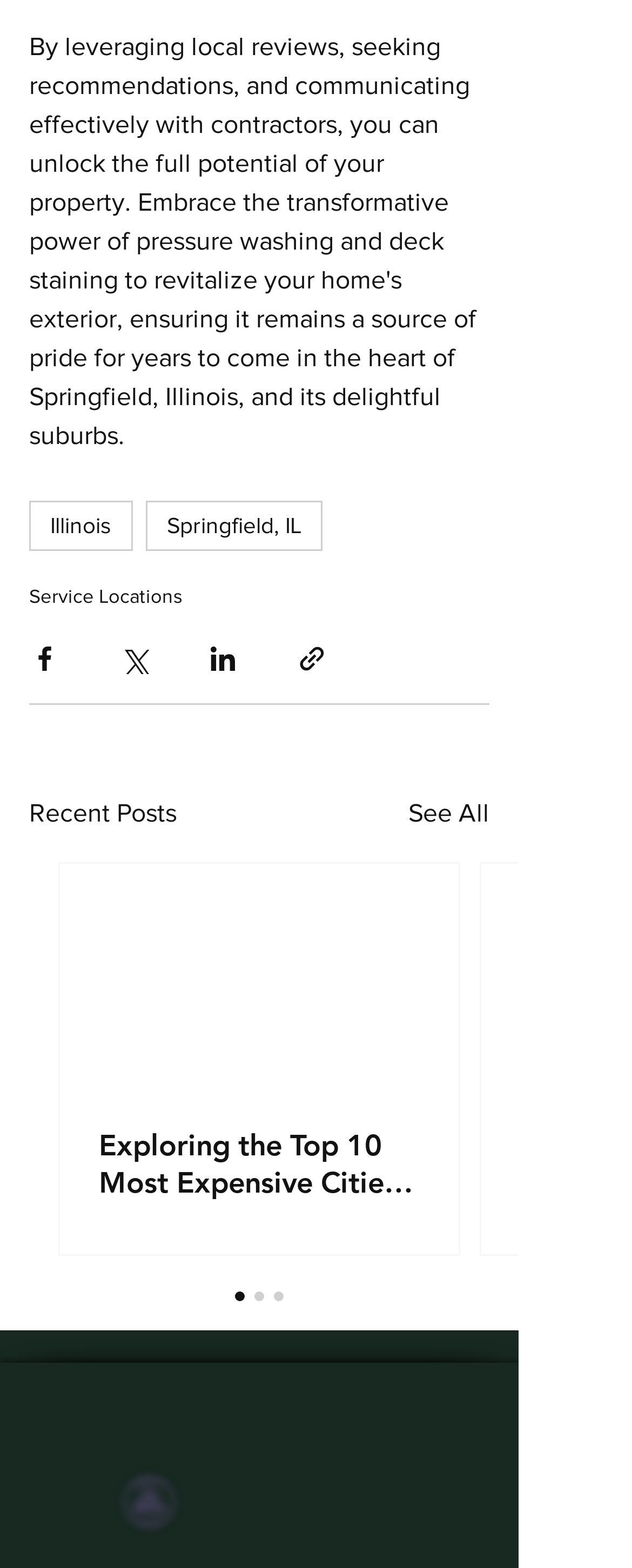Respond with a single word or short phrase to the following question: 
What is the title of the first article?

Exploring the Top 10 Most Expensive Cities in Illinois